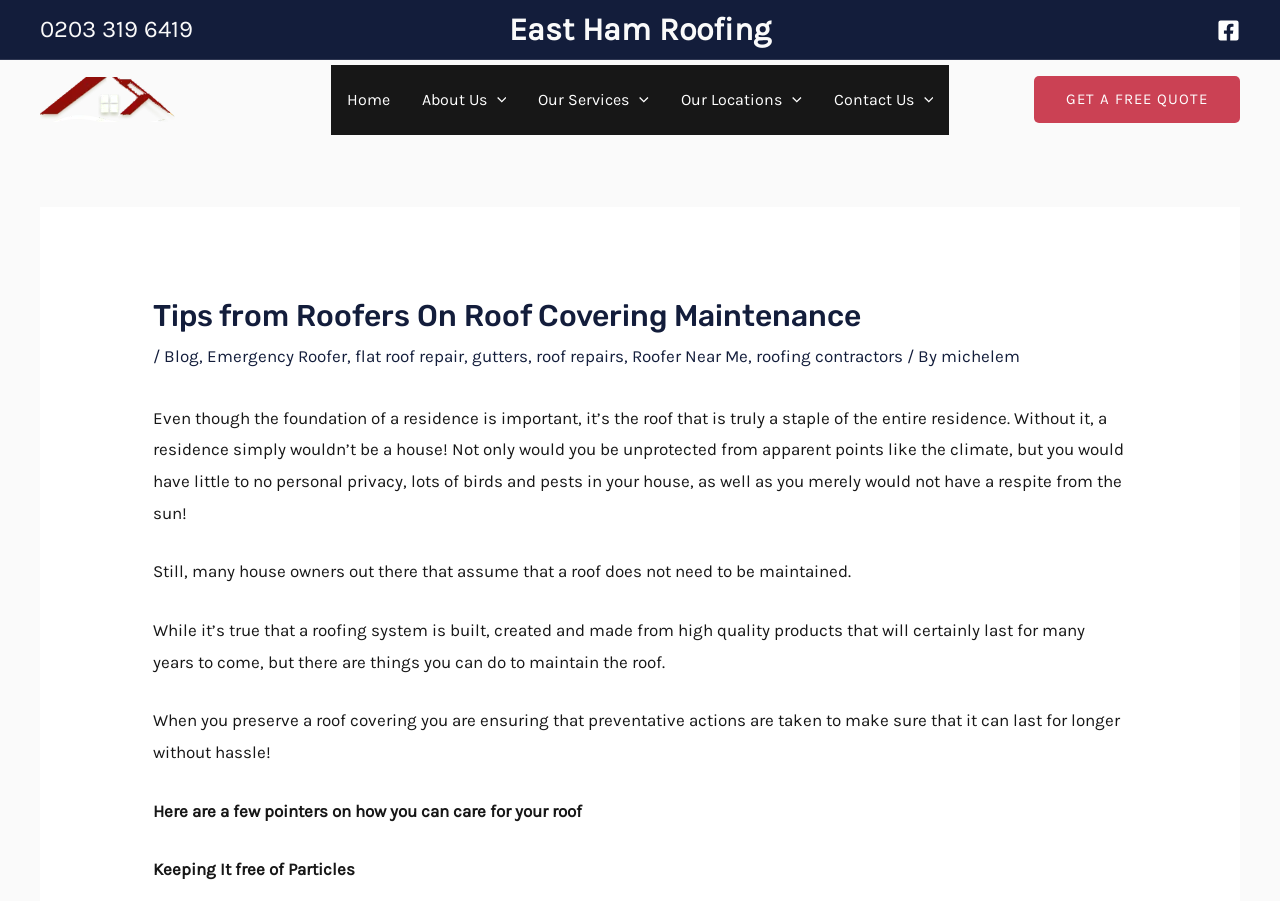Determine the bounding box coordinates of the clickable region to execute the instruction: "Read the blog". The coordinates should be four float numbers between 0 and 1, denoted as [left, top, right, bottom].

[0.128, 0.384, 0.156, 0.406]